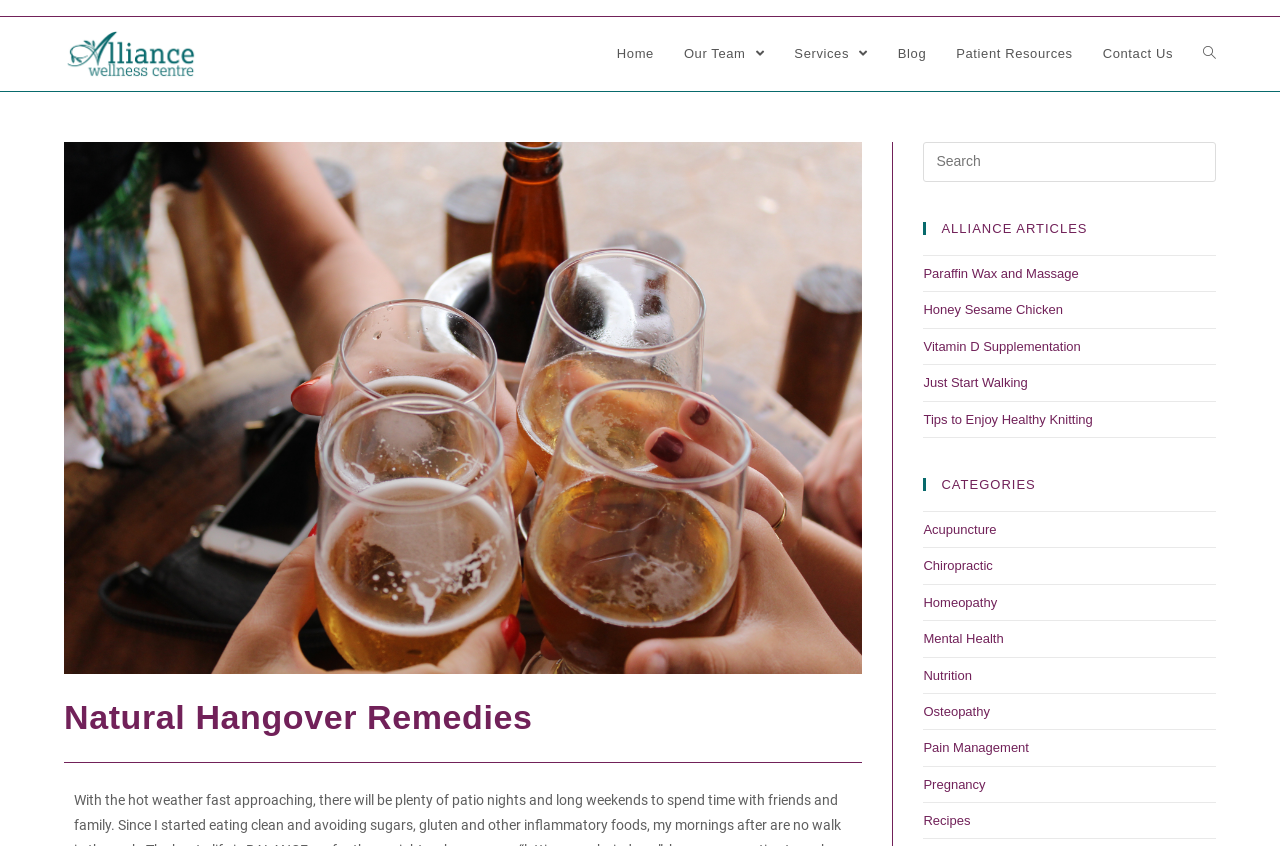Could you determine the bounding box coordinates of the clickable element to complete the instruction: "go to home page"? Provide the coordinates as four float numbers between 0 and 1, i.e., [left, top, right, bottom].

[0.47, 0.02, 0.523, 0.108]